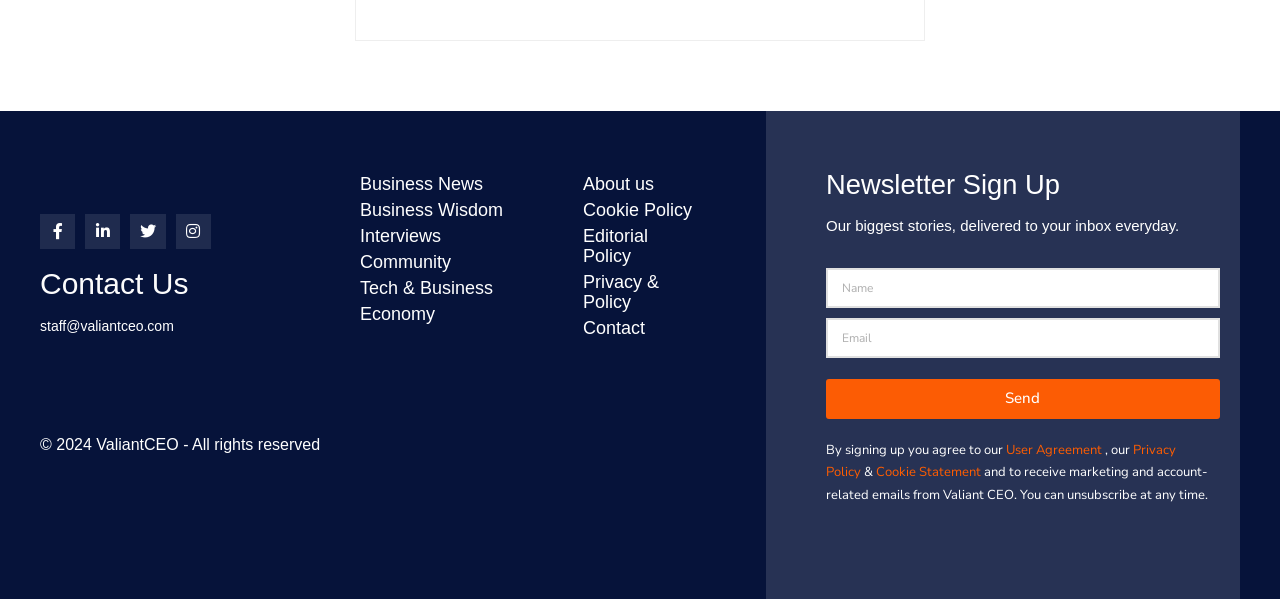What is the purpose of the textbox with the label 'Name'?
Look at the screenshot and respond with one word or a short phrase.

To input name for newsletter sign up